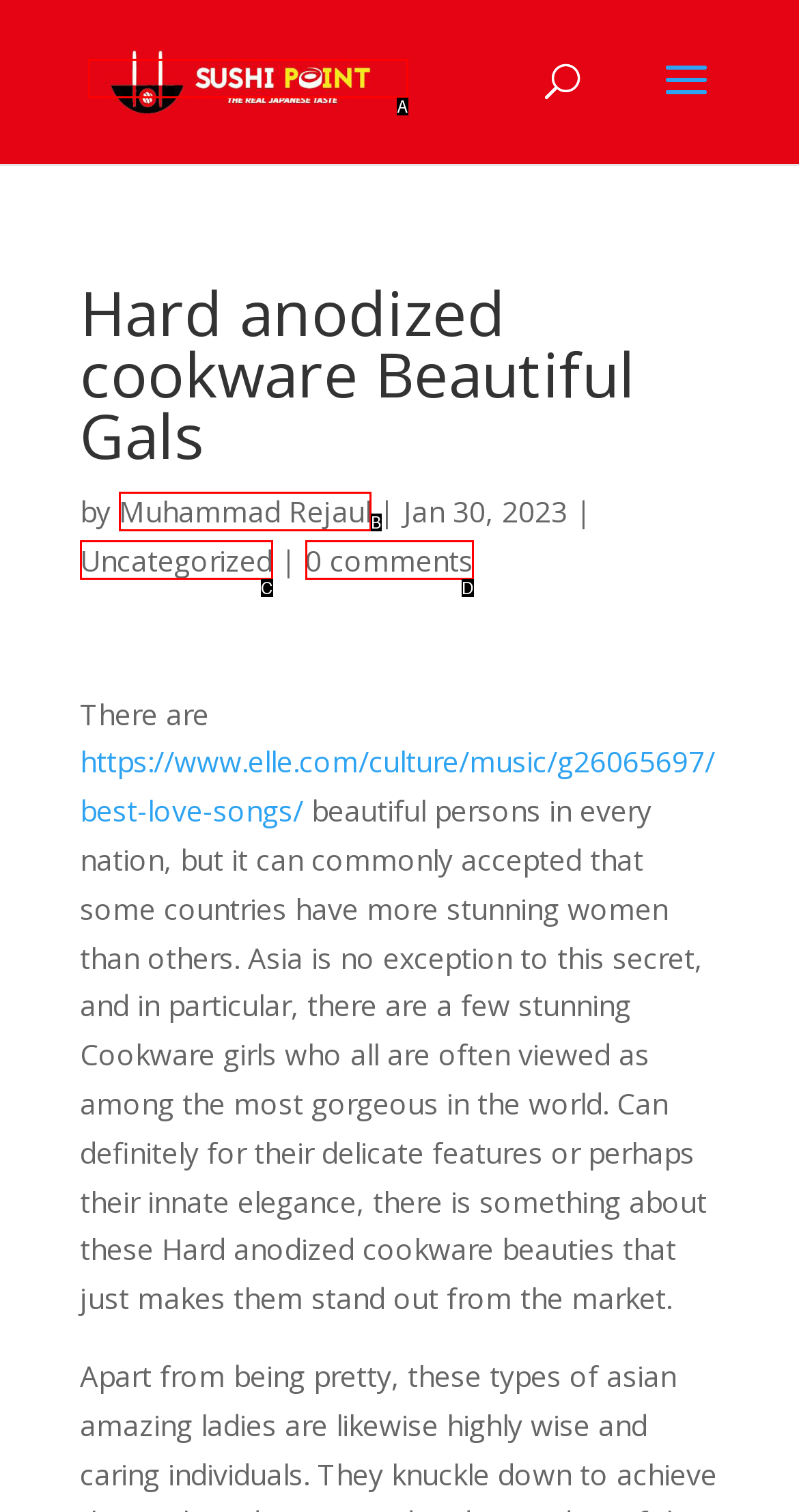Using the provided description: 0 comments, select the HTML element that corresponds to it. Indicate your choice with the option's letter.

D